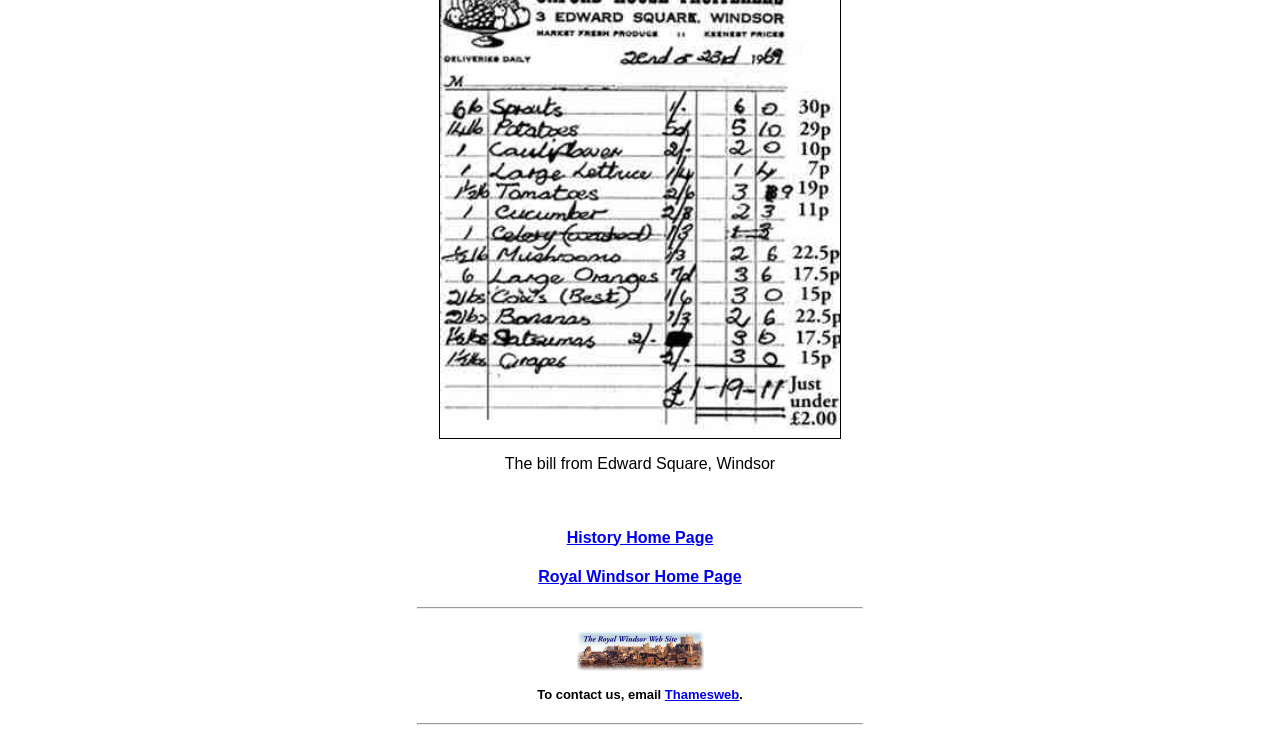Please determine the bounding box of the UI element that matches this description: Thamesweb. The coordinates should be given as (top-left x, top-left y, bottom-right x, bottom-right y), with all values between 0 and 1.

[0.519, 0.935, 0.578, 0.956]